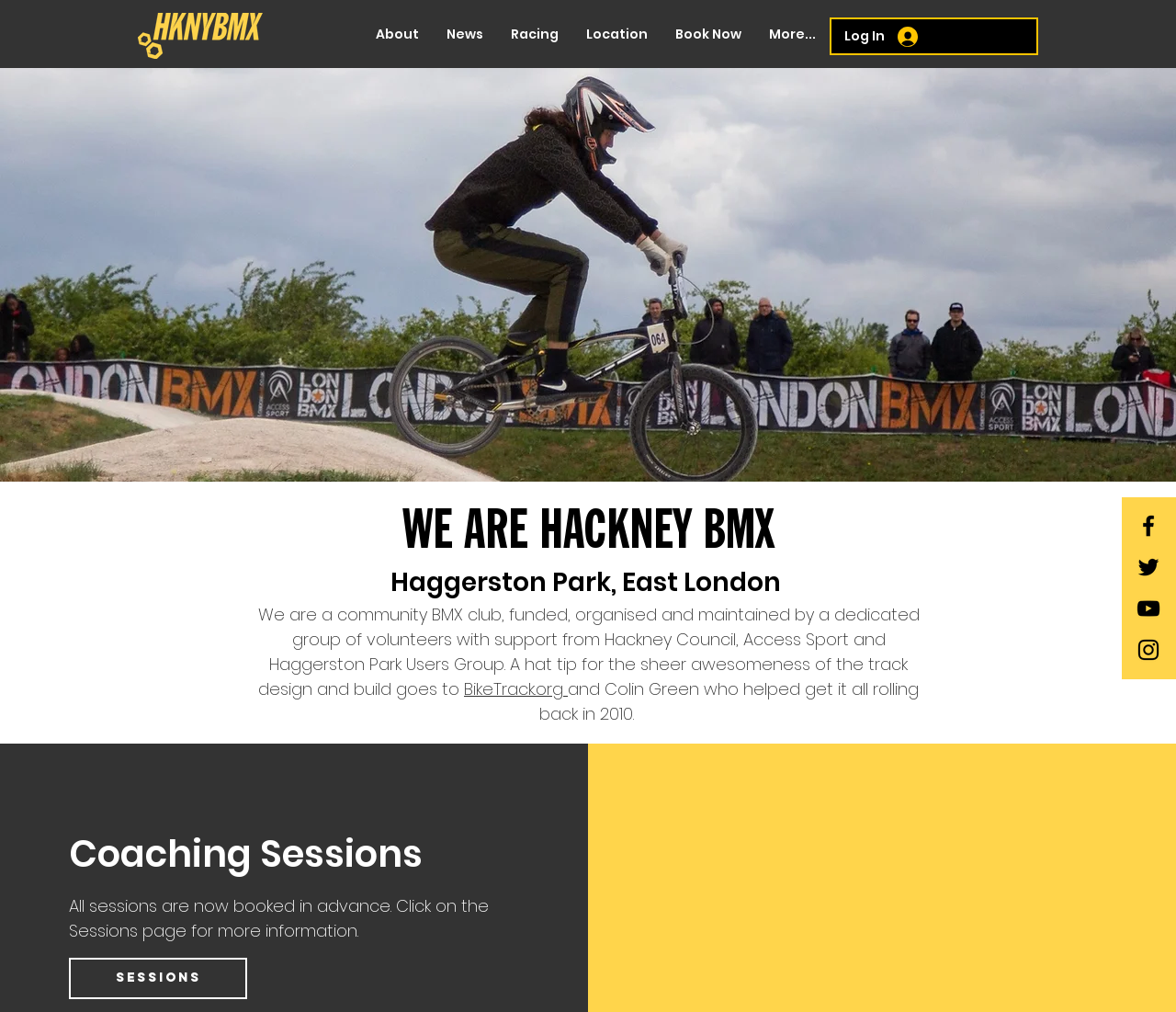What is the name of the BMX club?
Refer to the image and give a detailed response to the question.

I found the answer by looking at the root element's text, which is 'Hackney BMX Club | HKNYBMX | Hackney, London'. The name of the club is 'Hackney BMX Club'.